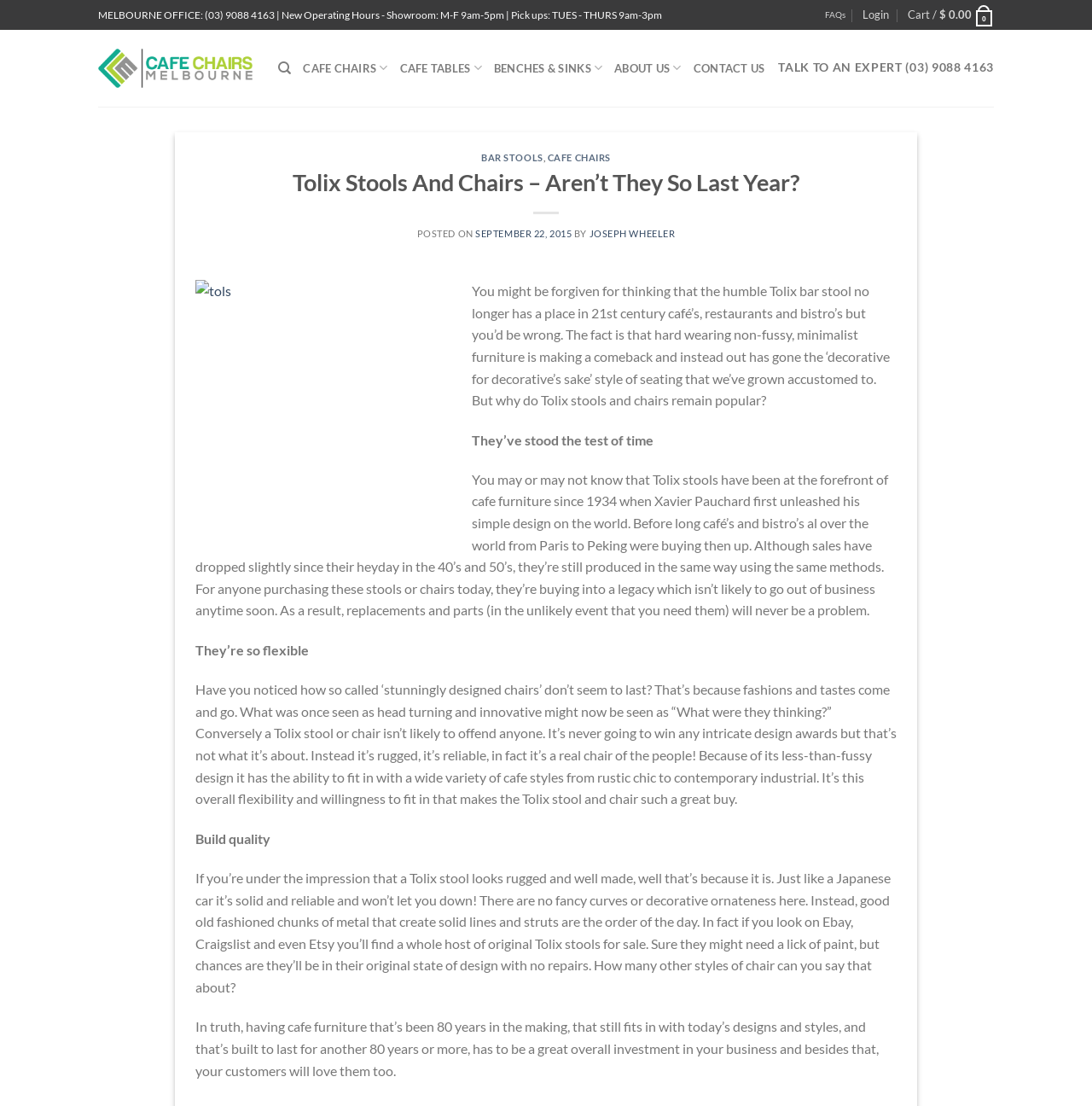Craft a detailed narrative of the webpage's structure and content.

This webpage is about Tolix stools and chairs, specifically discussing their relevance in modern cafes, restaurants, and bistros. At the top of the page, there is a header section with the office address and contact information, followed by a navigation menu with links to FAQs, Login, Cart, and Search. Below the navigation menu, there is a prominent link to "Cafe Chairs Melbourne" with an accompanying image.

The main content of the page is divided into sections, starting with a heading that reads "BAR STOOLS, CAFE CHAIRS" and a subheading "Tolix Stools And Chairs – Aren’t They So Last Year?". The article begins by discussing how Tolix stools have remained popular despite being considered old-fashioned. The text explains that the stools' minimalist design and durability have contributed to their enduring appeal.

The article is divided into sections, each highlighting a reason why Tolix stools and chairs remain popular. These sections include "They’ve stood the test of time", "They’re so flexible", "Build quality", and a concluding section summarizing the benefits of investing in Tolix furniture.

Throughout the article, there are links to related topics, such as "BAR STOOLS" and "CAFE CHAIRS", as well as a link to the author's profile, "JOSEPH WHEELER". There is also an image of a Tolix stool embedded in the article. At the bottom of the page, there is a small icon with an arrow pointing upwards.